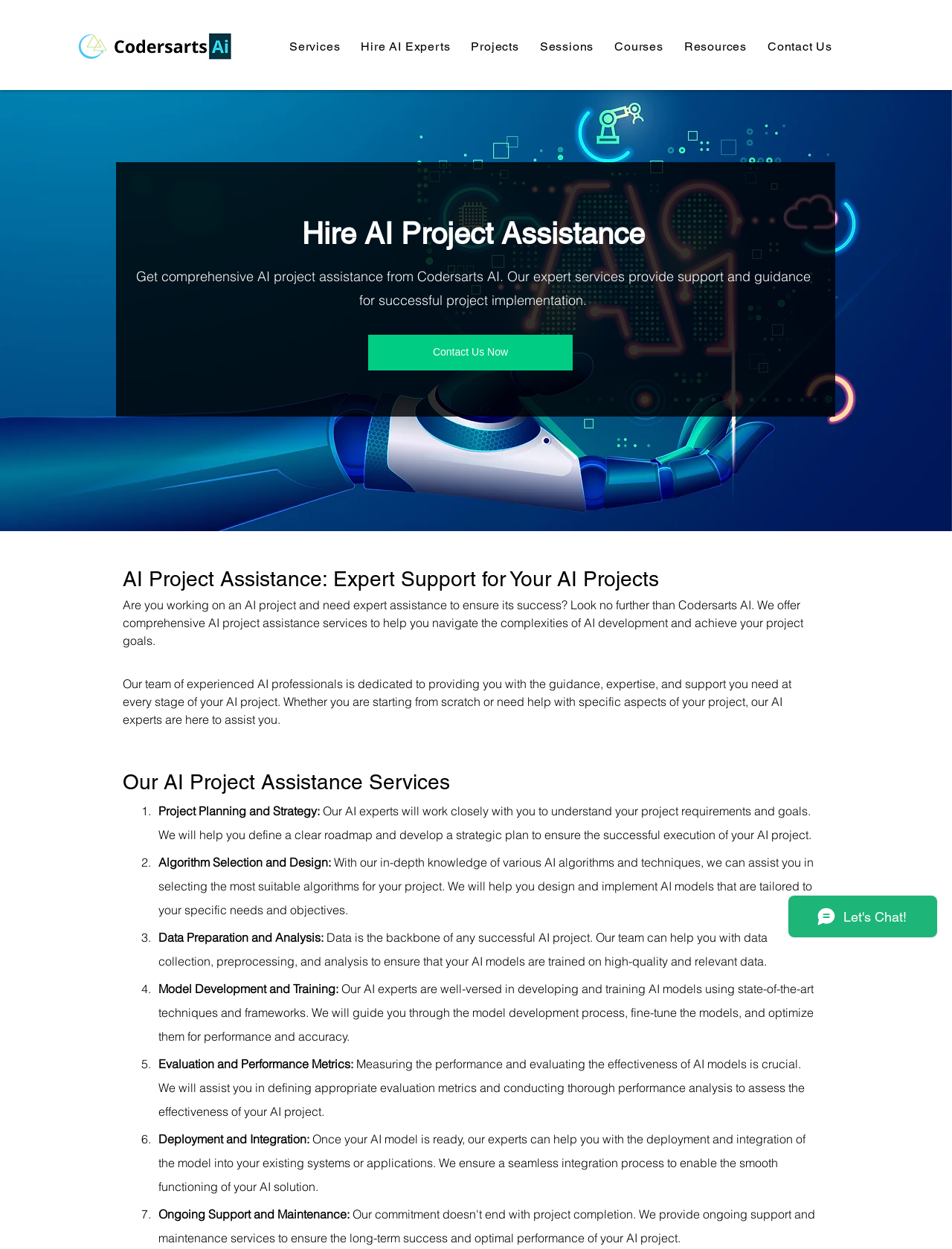Identify the bounding box for the described UI element. Provide the coordinates in (top-left x, top-left y, bottom-right x, bottom-right y) format with values ranging from 0 to 1: Hire AI Experts

[0.371, 0.026, 0.481, 0.049]